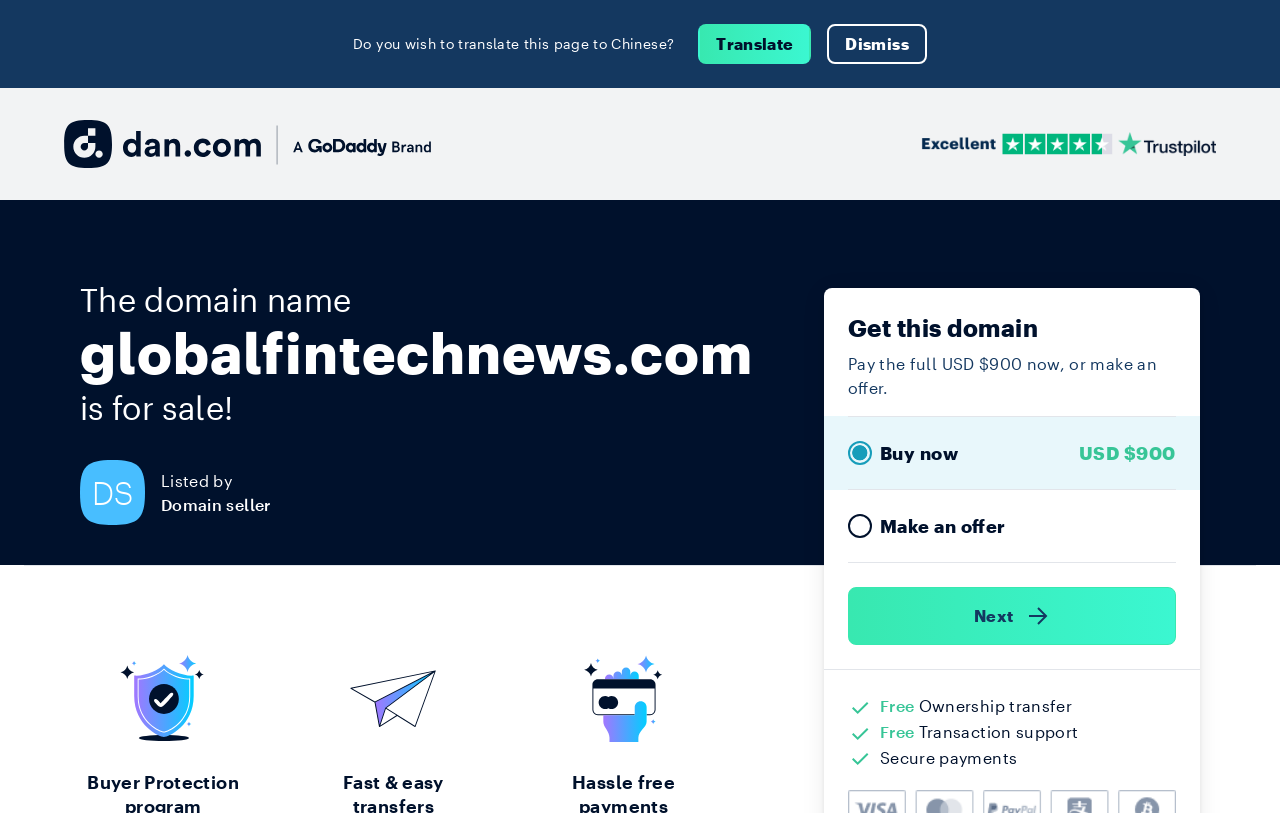Provide the bounding box coordinates of the HTML element this sentence describes: "Next )". The bounding box coordinates consist of four float numbers between 0 and 1, i.e., [left, top, right, bottom].

[0.662, 0.722, 0.919, 0.793]